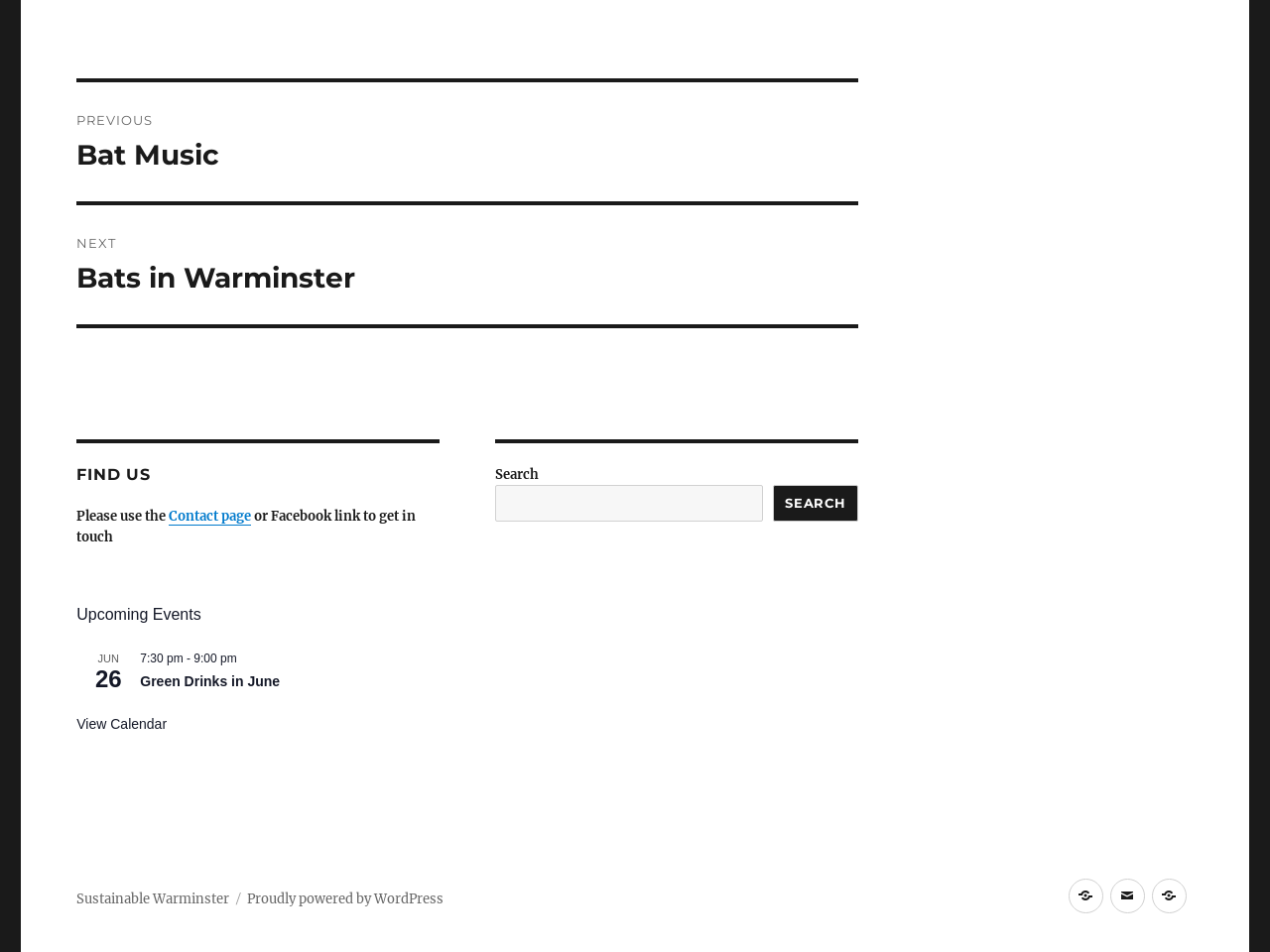What can I do to find upcoming events?
Answer the question with a single word or phrase, referring to the image.

View Calendar